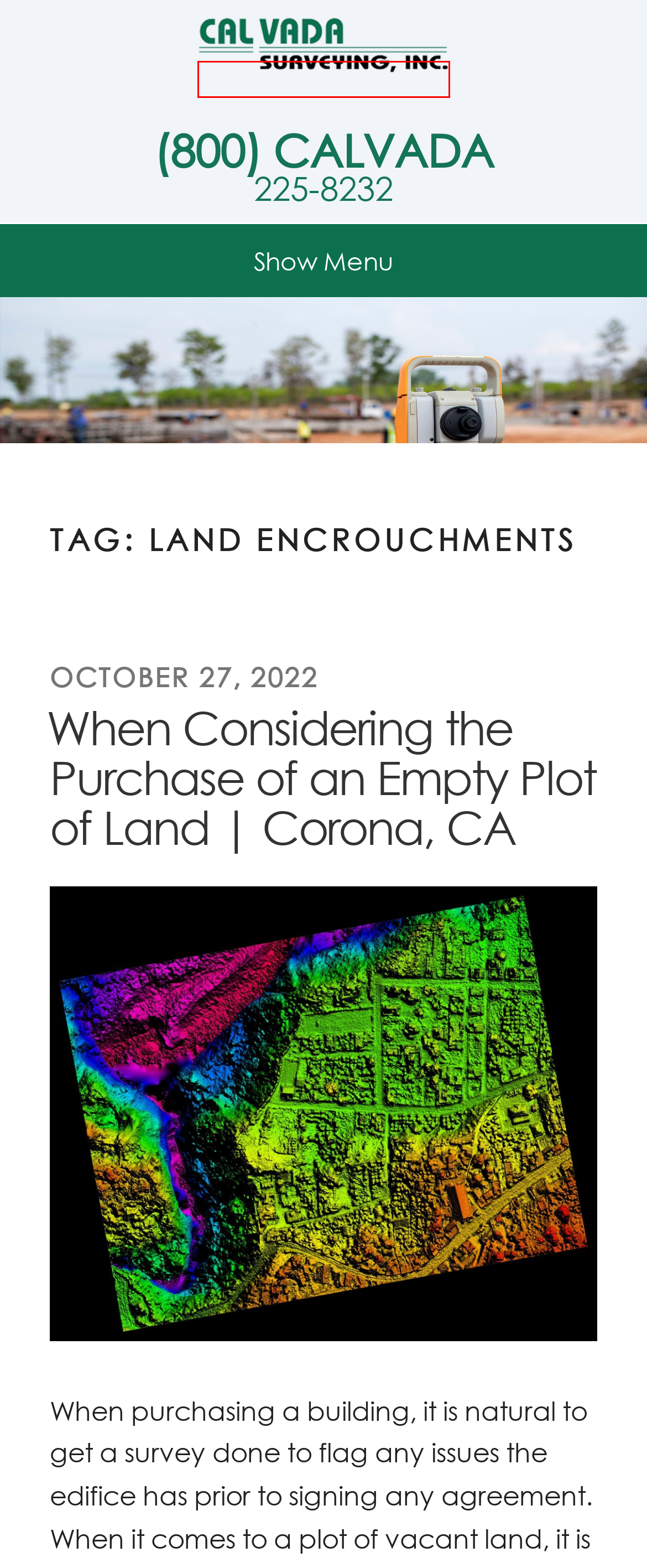You are given a screenshot of a webpage with a red rectangle bounding box around an element. Choose the best webpage description that matches the page after clicking the element in the bounding box. Here are the candidates:
A. July, 2022 | Calvada Surveying
B. June, 2022 | Calvada Surveying
C. June, 2023 | Calvada Surveying
D. When Considering the Purchase of an Empty Plot of Land | Corona, CA | Calvada Surveying
E. Land Surveying Services | Land Survey Firm | Calvada Surveying, Inc.
F. November, 2019 | Calvada Surveying
G. January, 2024 | Calvada Surveying
H. April, 2020 | Calvada Surveying

E